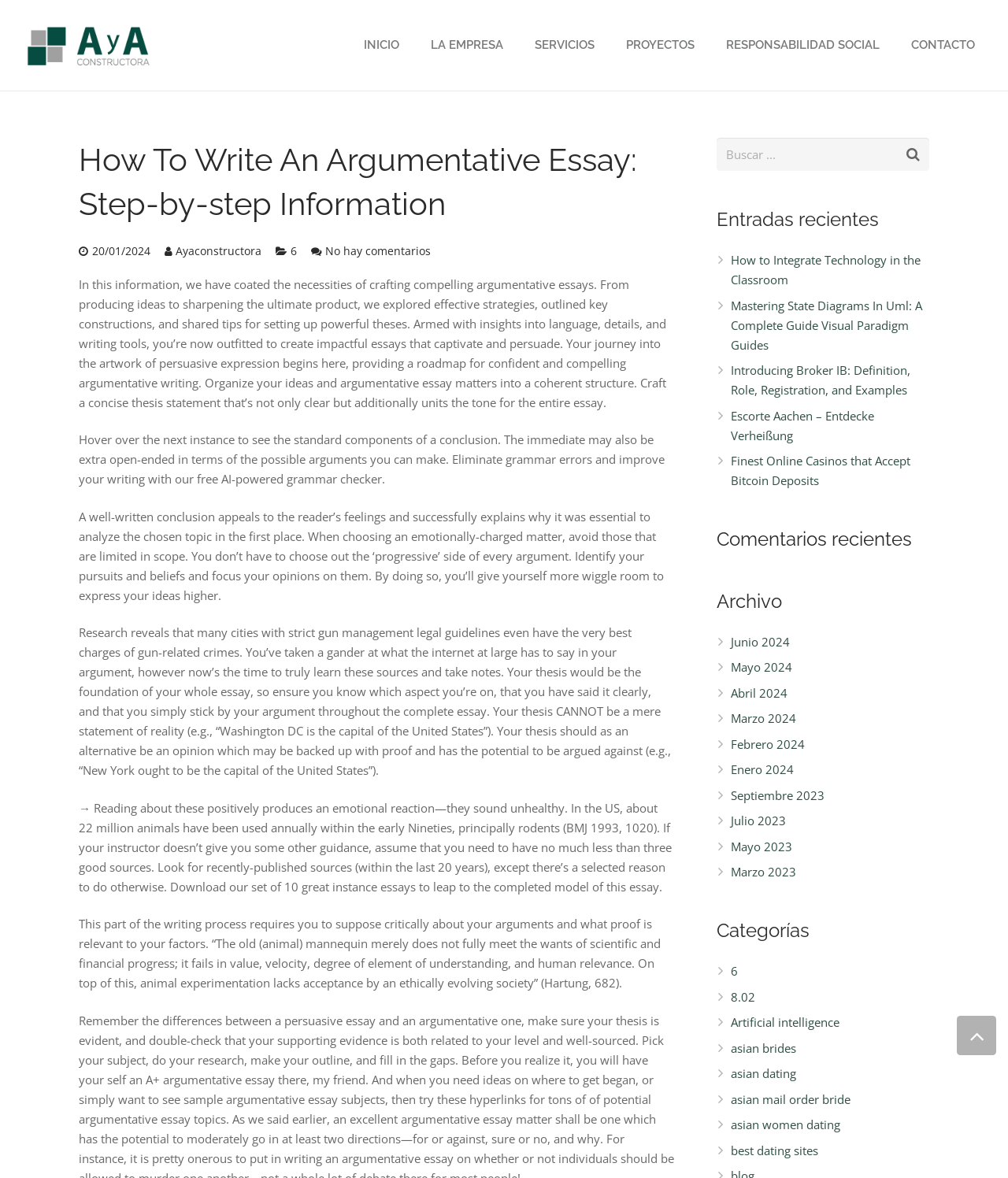Identify the bounding box coordinates of the element to click to follow this instruction: 'Go to the About Us page'. Ensure the coordinates are four float values between 0 and 1, provided as [left, top, right, bottom].

None